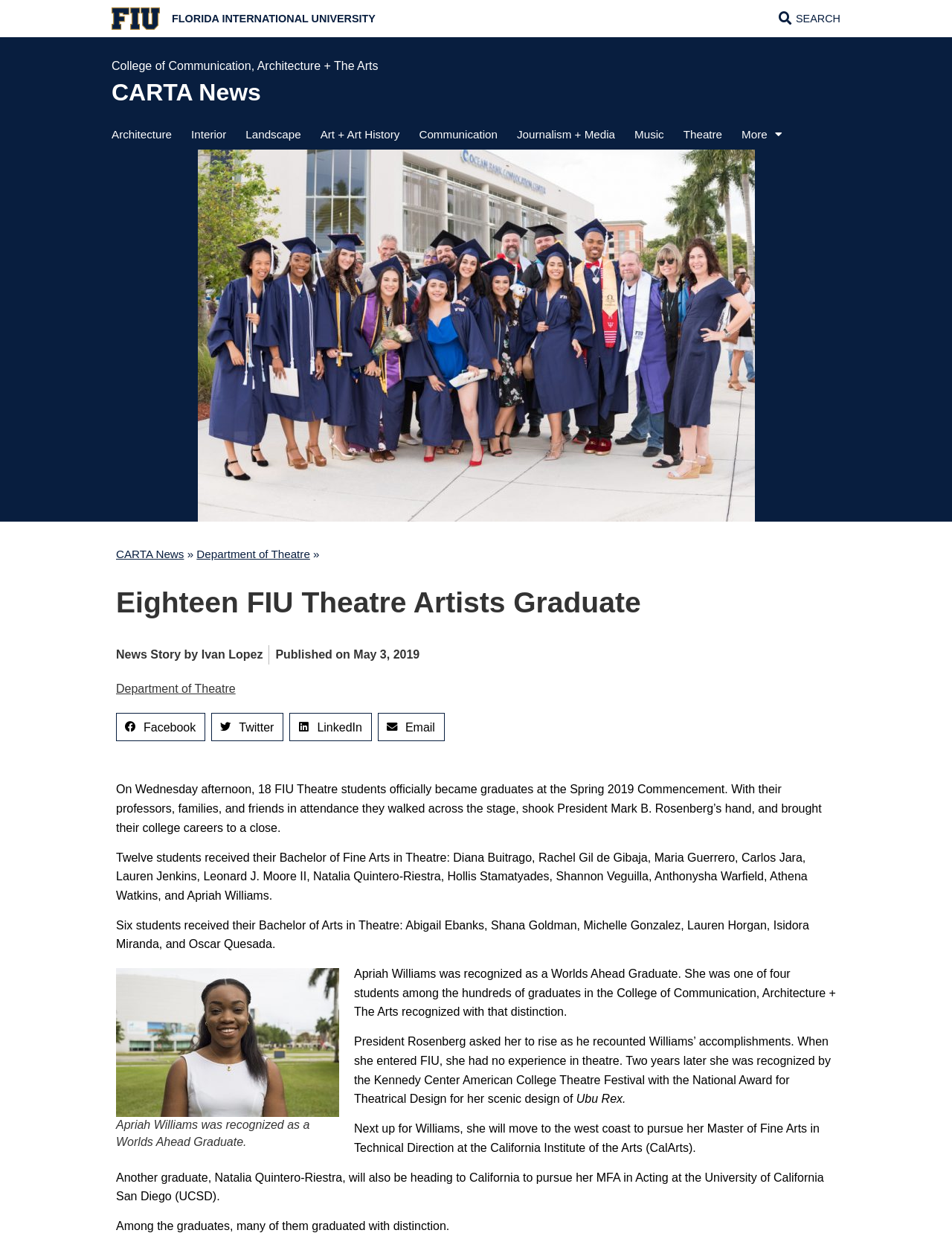What is the name of the award Apriah Williams received?
Please use the visual content to give a single word or phrase answer.

Worlds Ahead Graduate